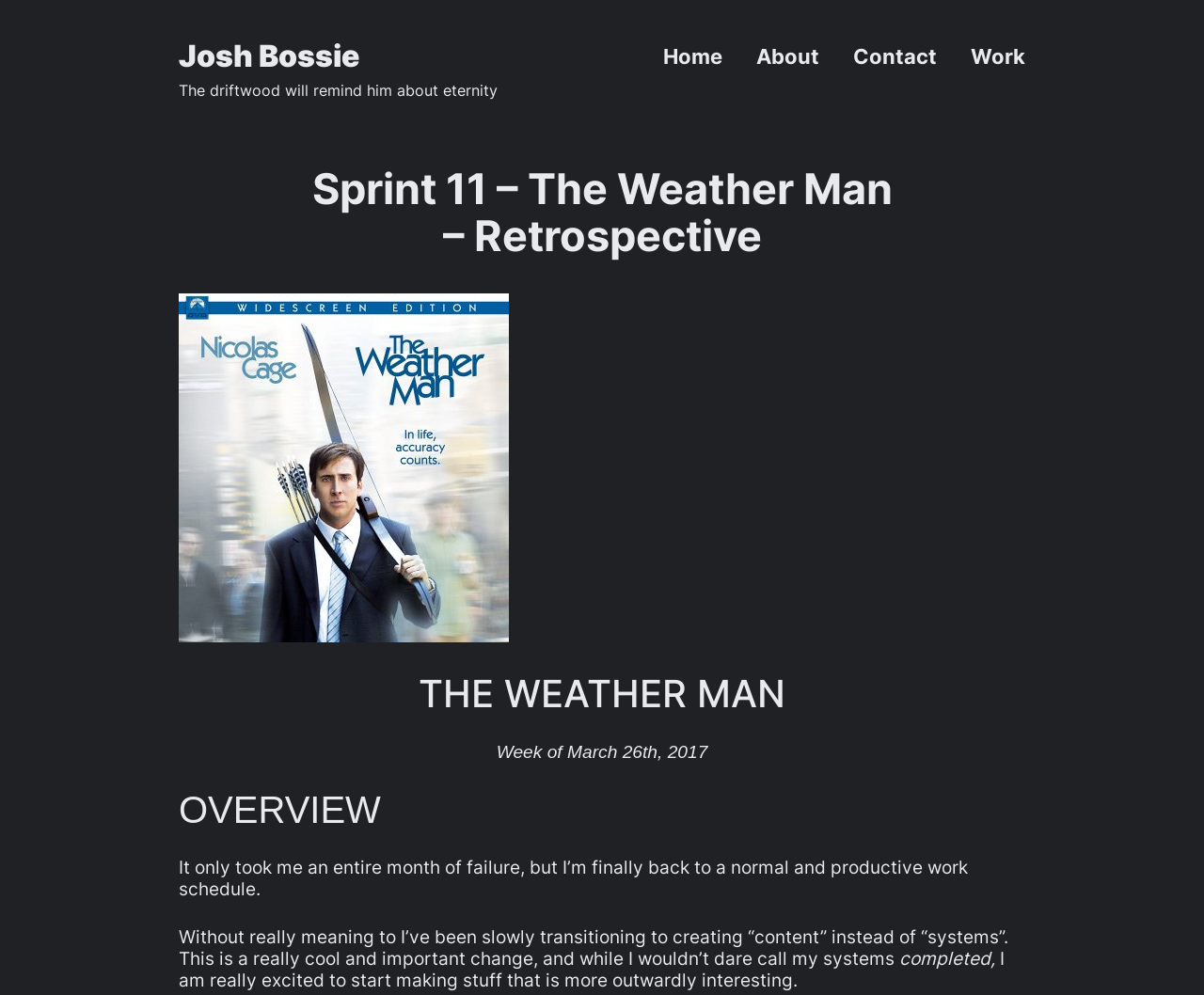What is the author transitioning to create? Based on the screenshot, please respond with a single word or phrase.

content